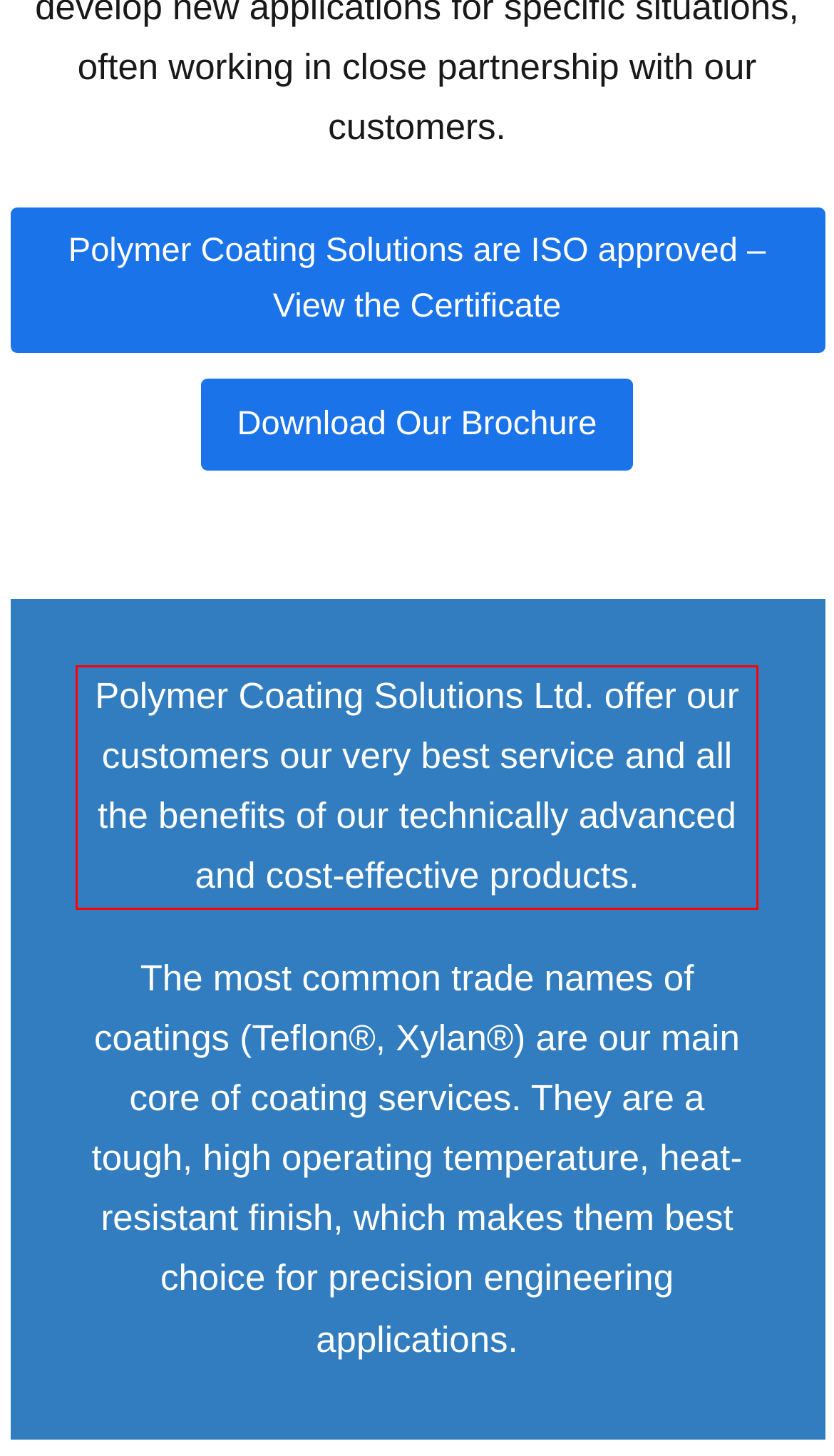By examining the provided screenshot of a webpage, recognize the text within the red bounding box and generate its text content.

Polymer Coating Solutions Ltd. offer our customers our very best service and all the benefits of our technically advanced and cost-effective products.